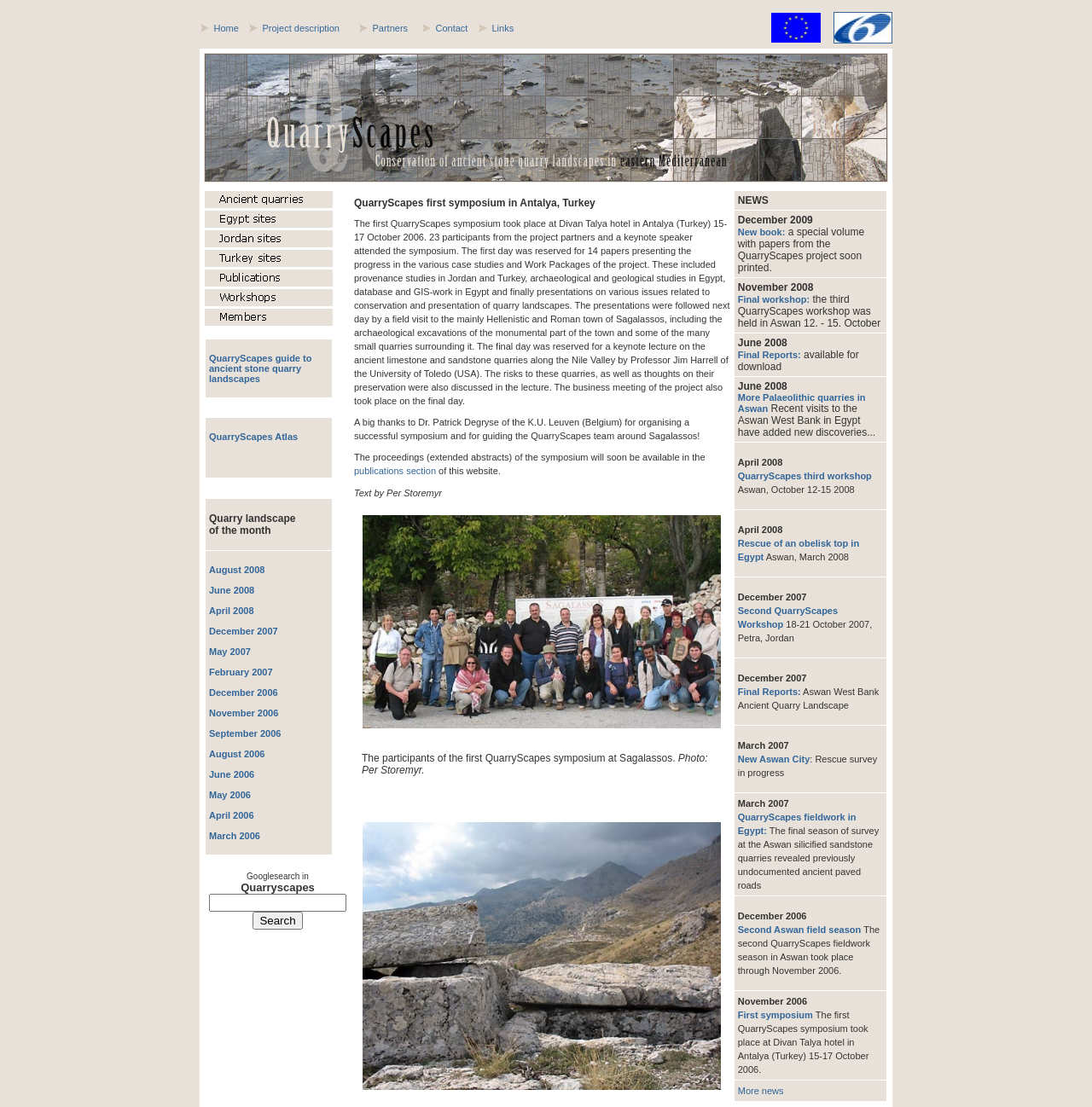Determine the heading of the webpage and extract its text content.

QuarryScapes first symposium in Antalya, Turkey